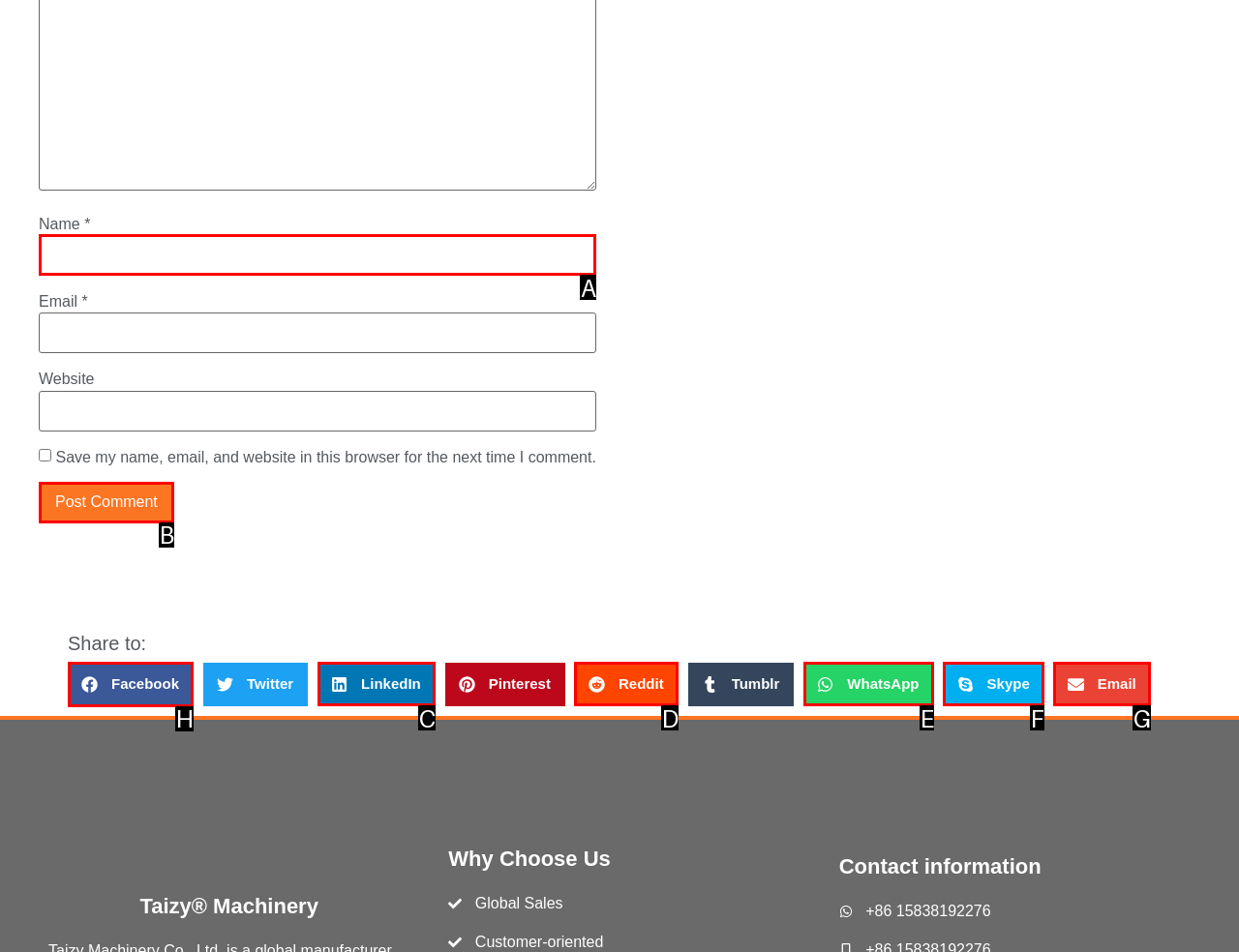Identify which HTML element should be clicked to fulfill this instruction: Share on Facebook Reply with the correct option's letter.

H